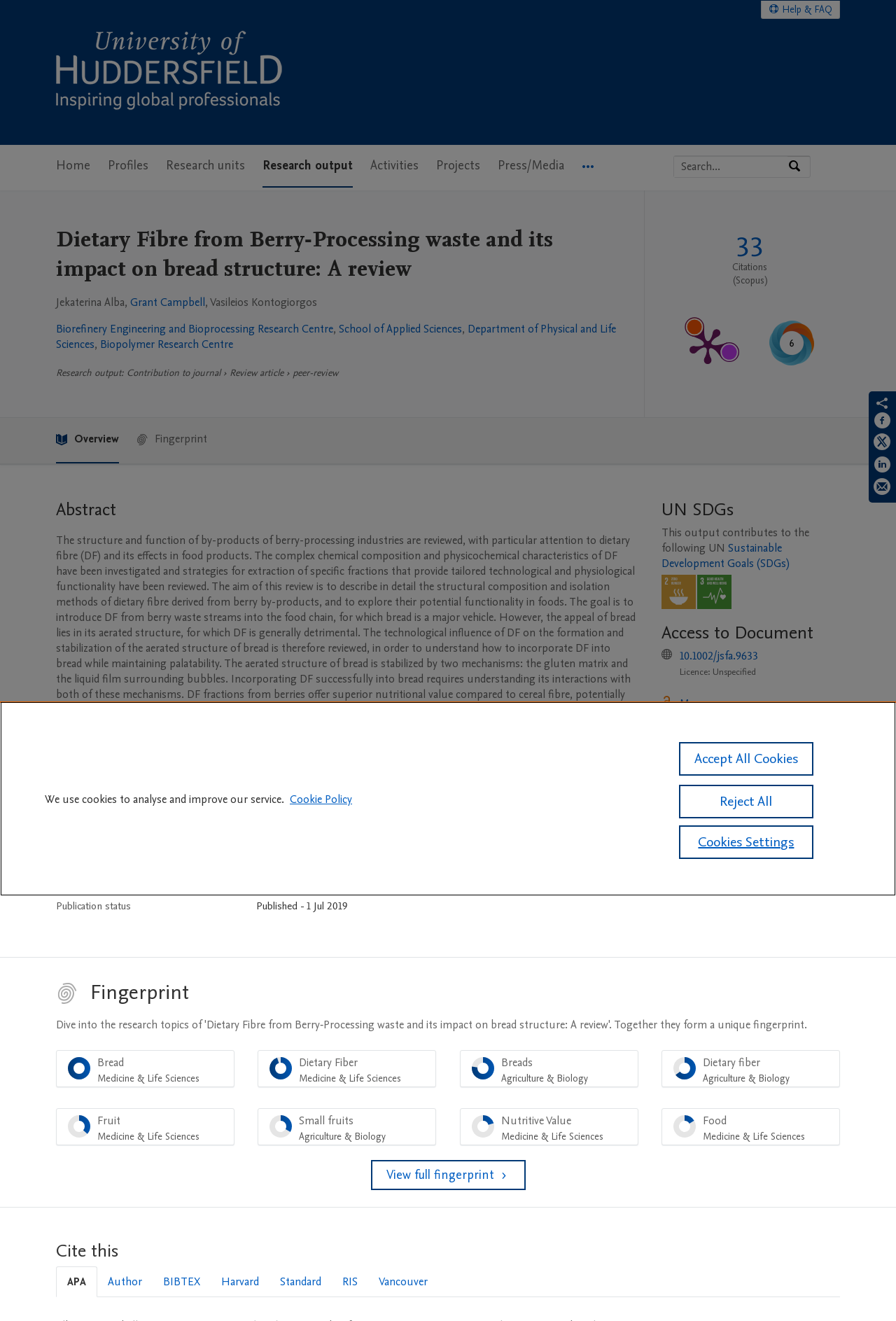Identify the bounding box coordinates necessary to click and complete the given instruction: "Access the document".

[0.759, 0.491, 0.846, 0.502]